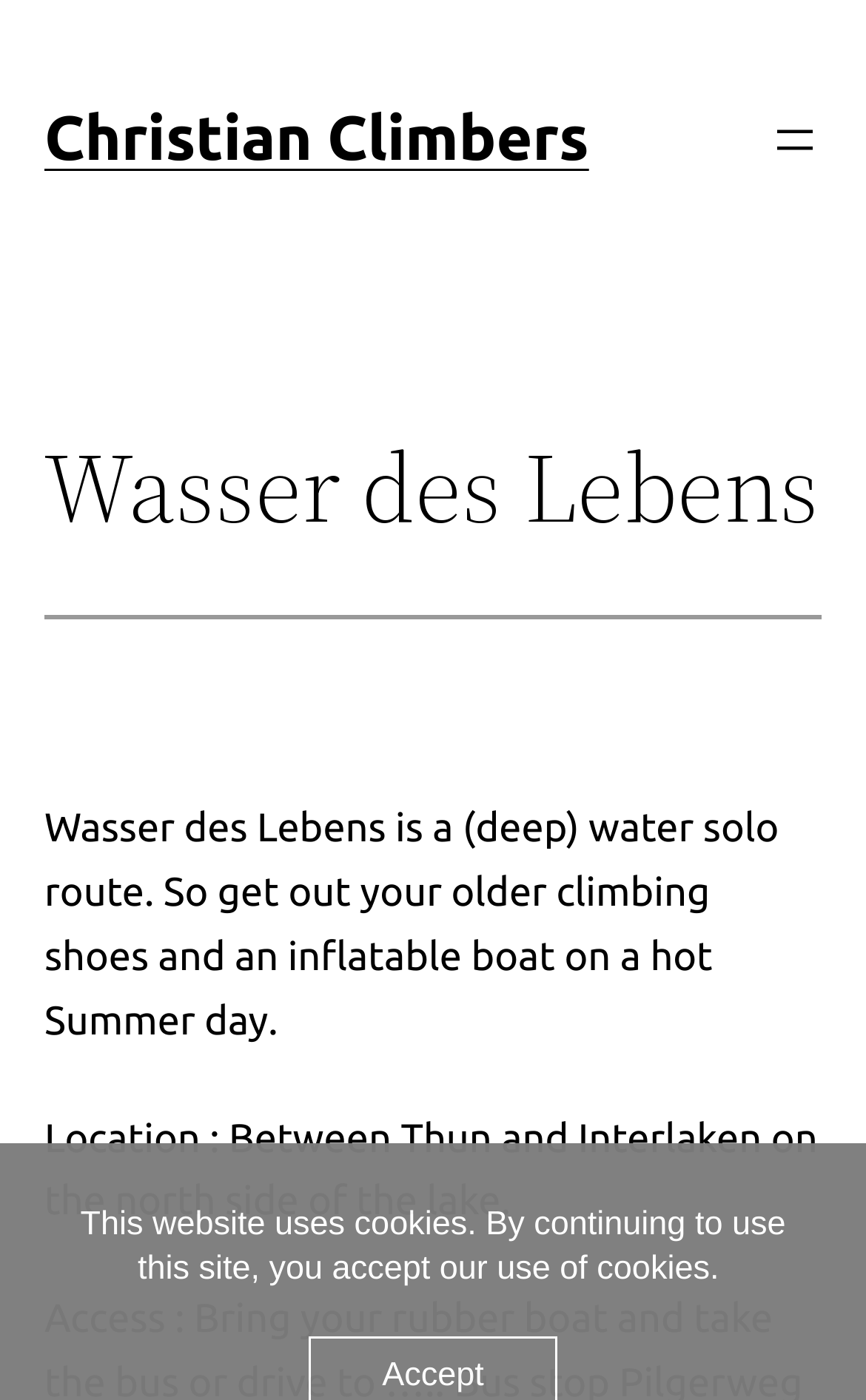Provide a single word or phrase answer to the question: 
What is the name of the climbing route?

Wasser des Lebens